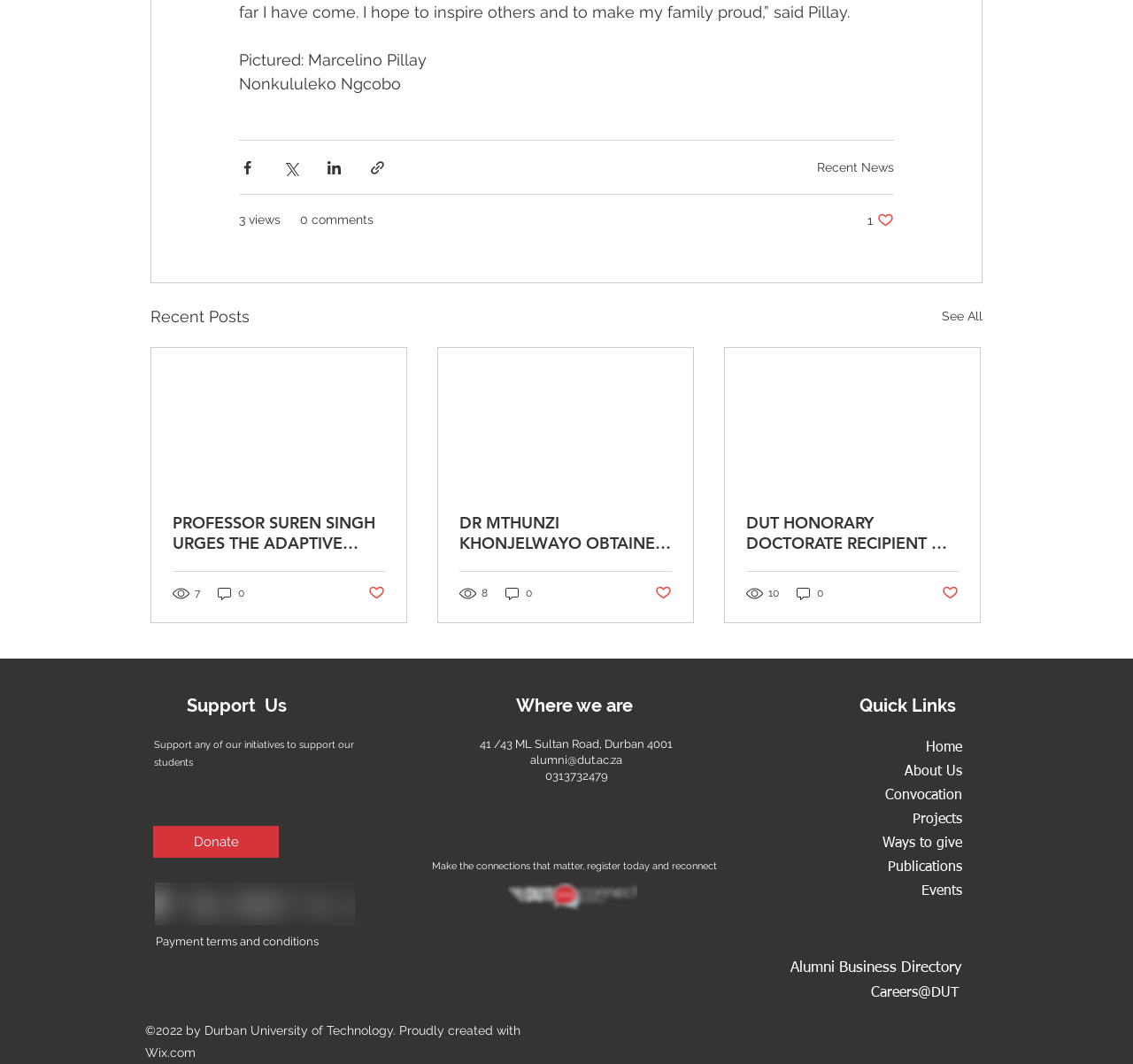Please give the bounding box coordinates of the area that should be clicked to fulfill the following instruction: "View alumni business directory". The coordinates should be in the format of four float numbers from 0 to 1, i.e., [left, top, right, bottom].

[0.698, 0.9, 0.848, 0.917]